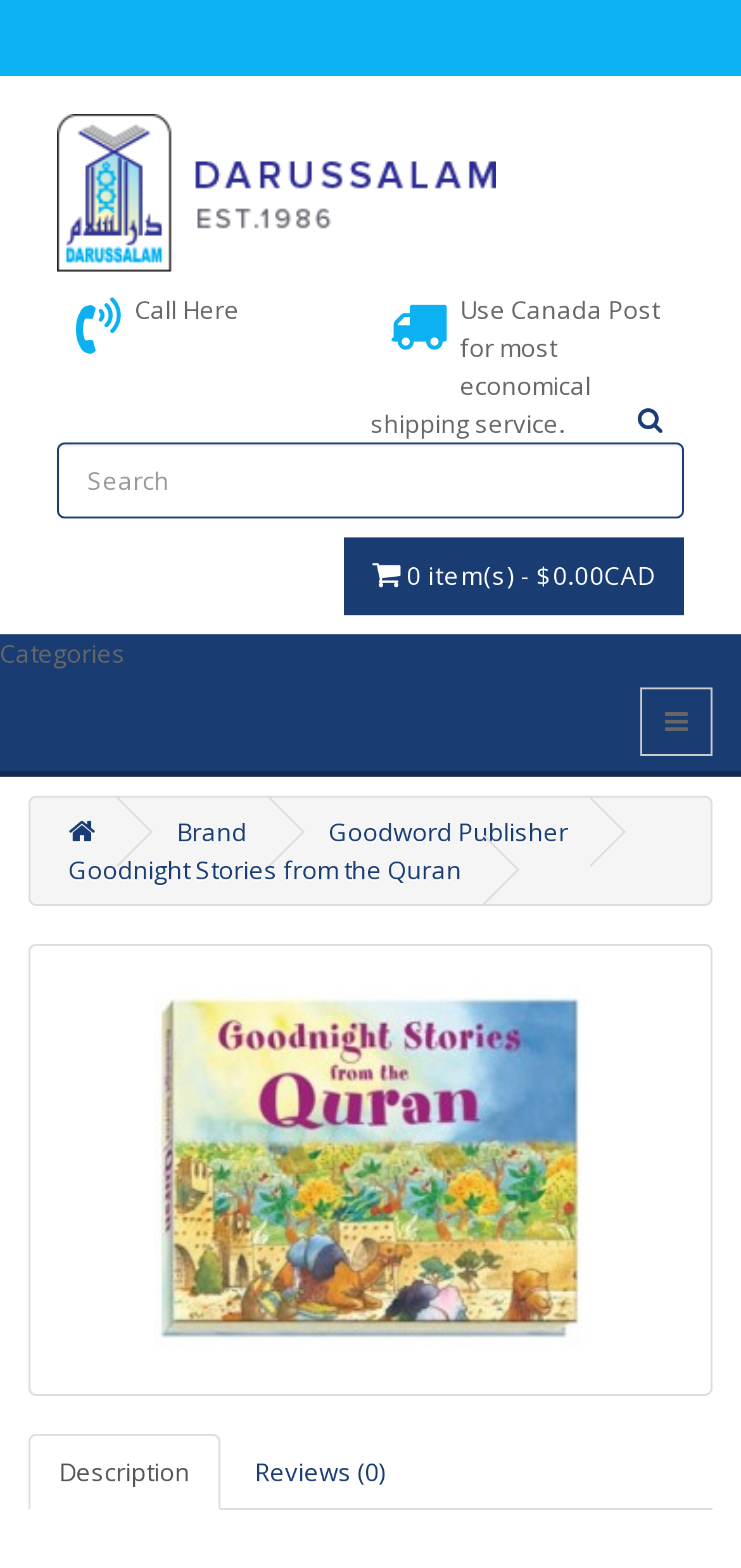Using the format (top-left x, top-left y, bottom-right x, bottom-right y), provide the bounding box coordinates for the described UI element. All values should be floating point numbers between 0 and 1: title="Goodnight Stories from the Quran"

[0.038, 0.601, 0.962, 0.89]